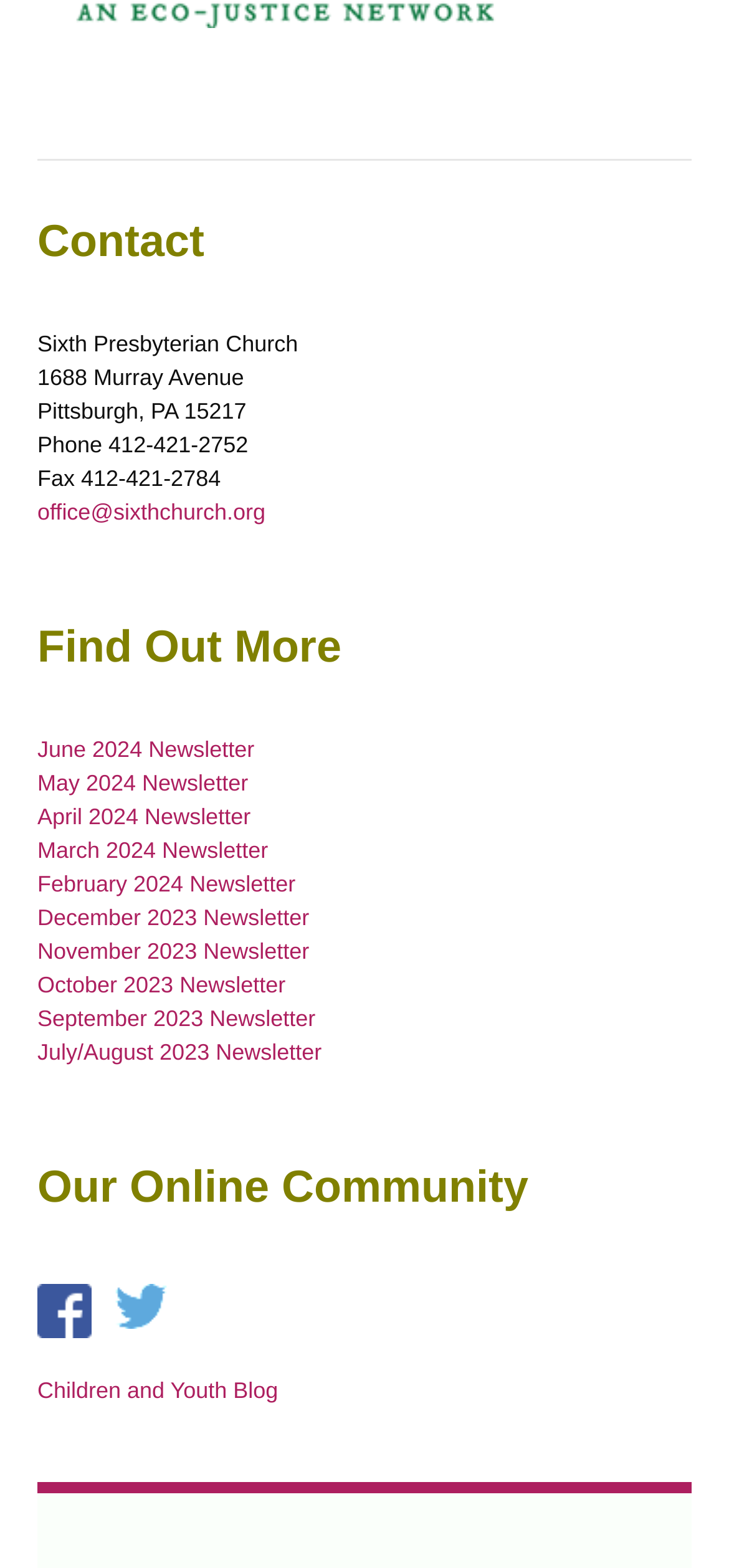Locate the bounding box of the user interface element based on this description: "July/August 2023 Newsletter".

[0.051, 0.663, 0.441, 0.679]